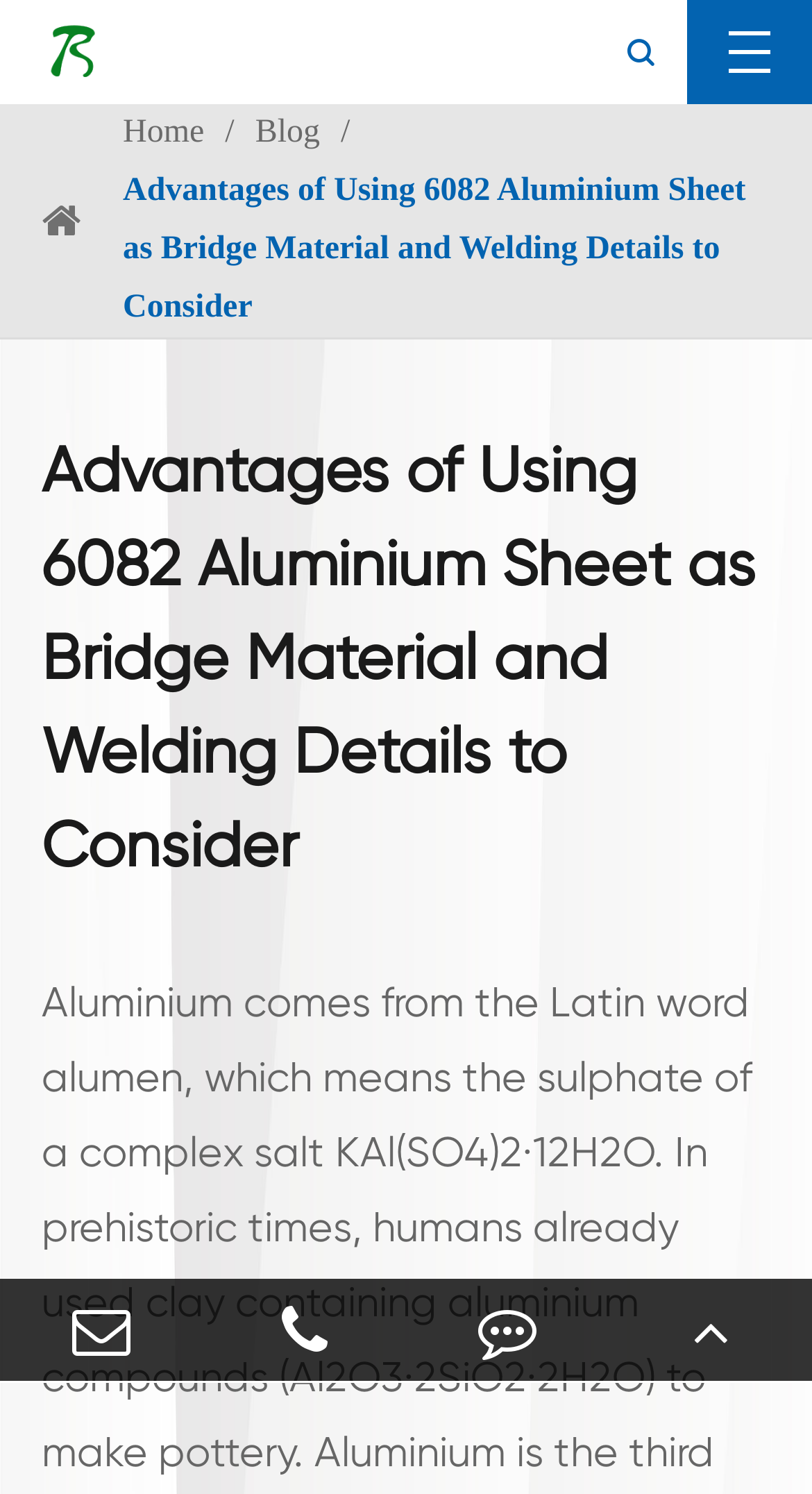What is the company name in the top-left corner?
Using the image as a reference, answer with just one word or a short phrase.

China Aluminium Industry Supply Chain (Tianjin) Co., Ltd.